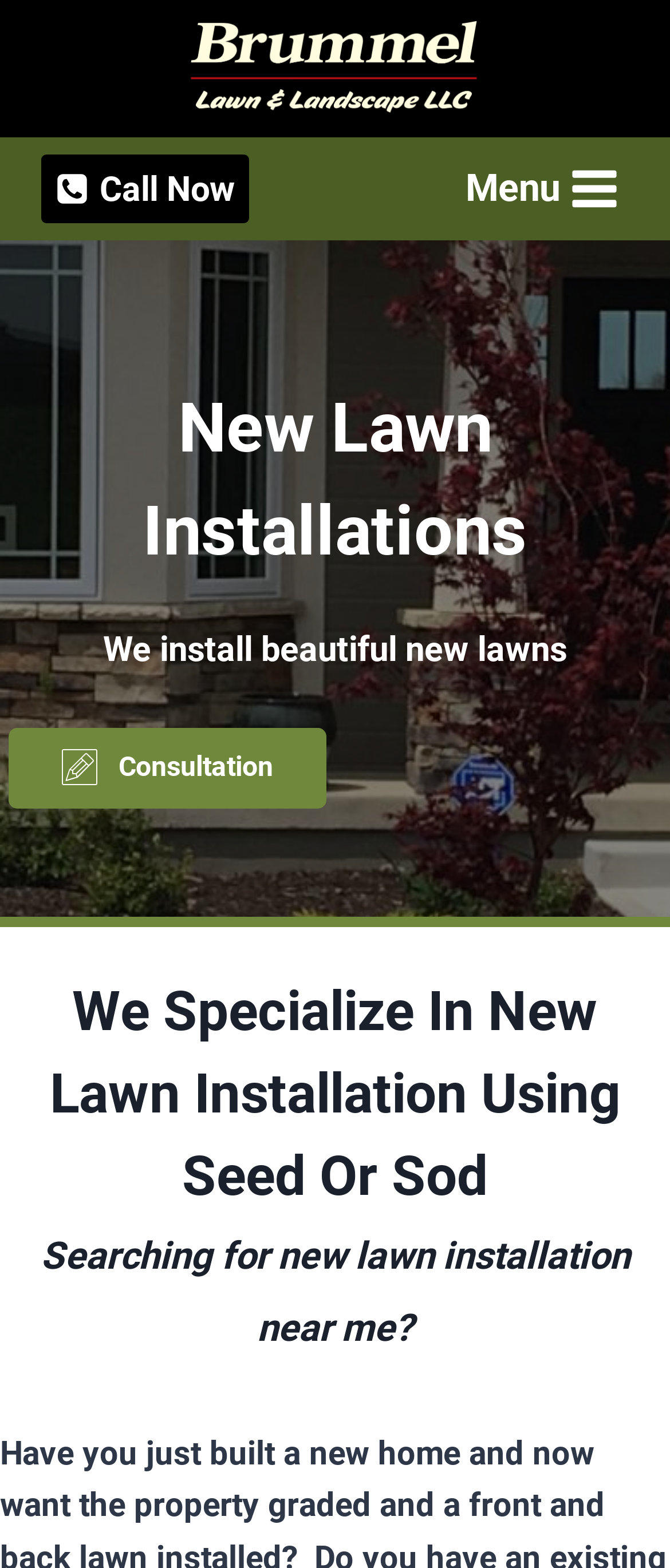Using the provided element description: "Phone Call Now", determine the bounding box coordinates of the corresponding UI element in the screenshot.

[0.062, 0.099, 0.372, 0.142]